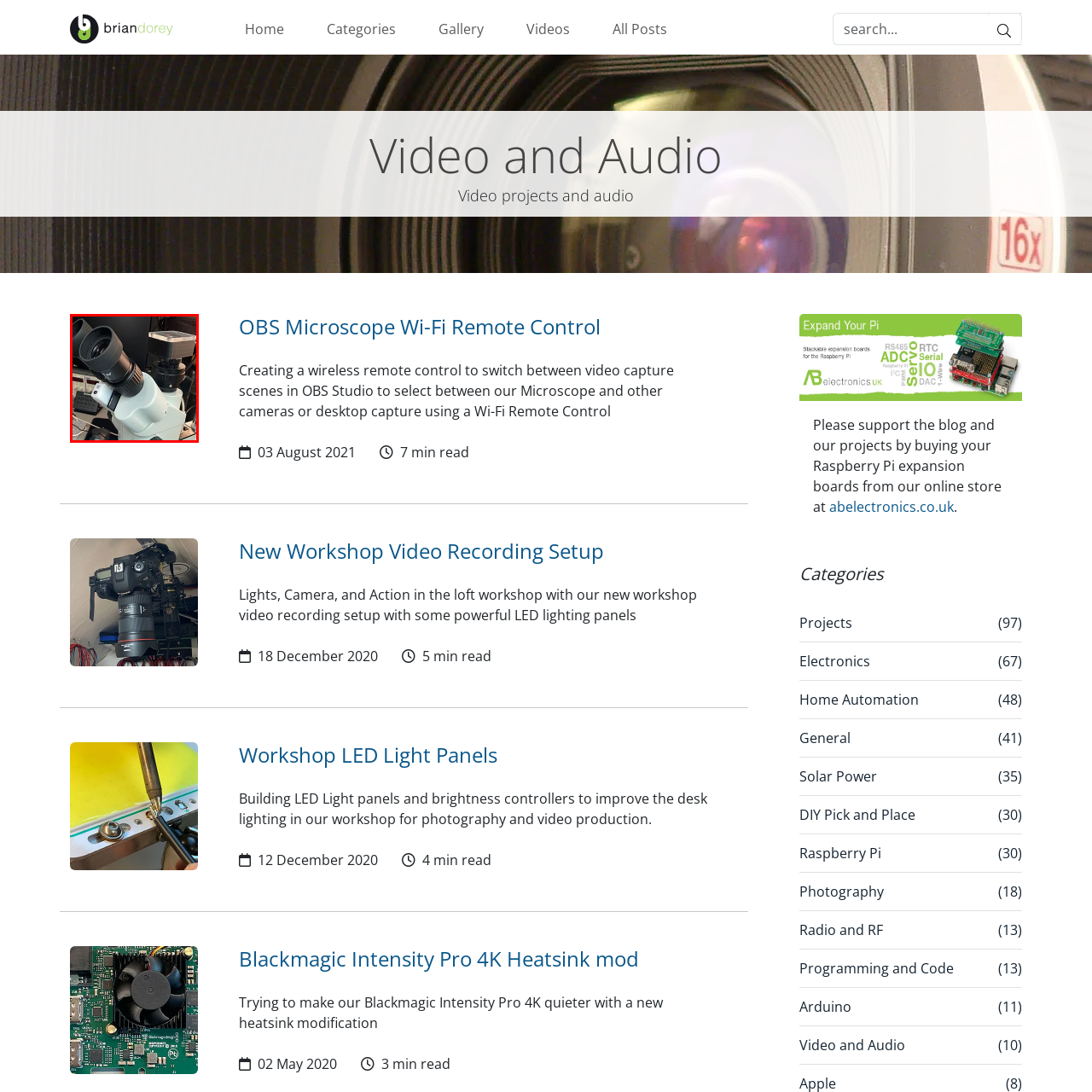What is the benefit of using a Wi-Fi remote control with the microscope?
Direct your attention to the image inside the red bounding box and provide a detailed explanation in your answer.

The use of a Wi-Fi remote control with the microscope enhances its usability and versatility, particularly in capturing images or videos, making it more convenient for projects involving observation and documentation.